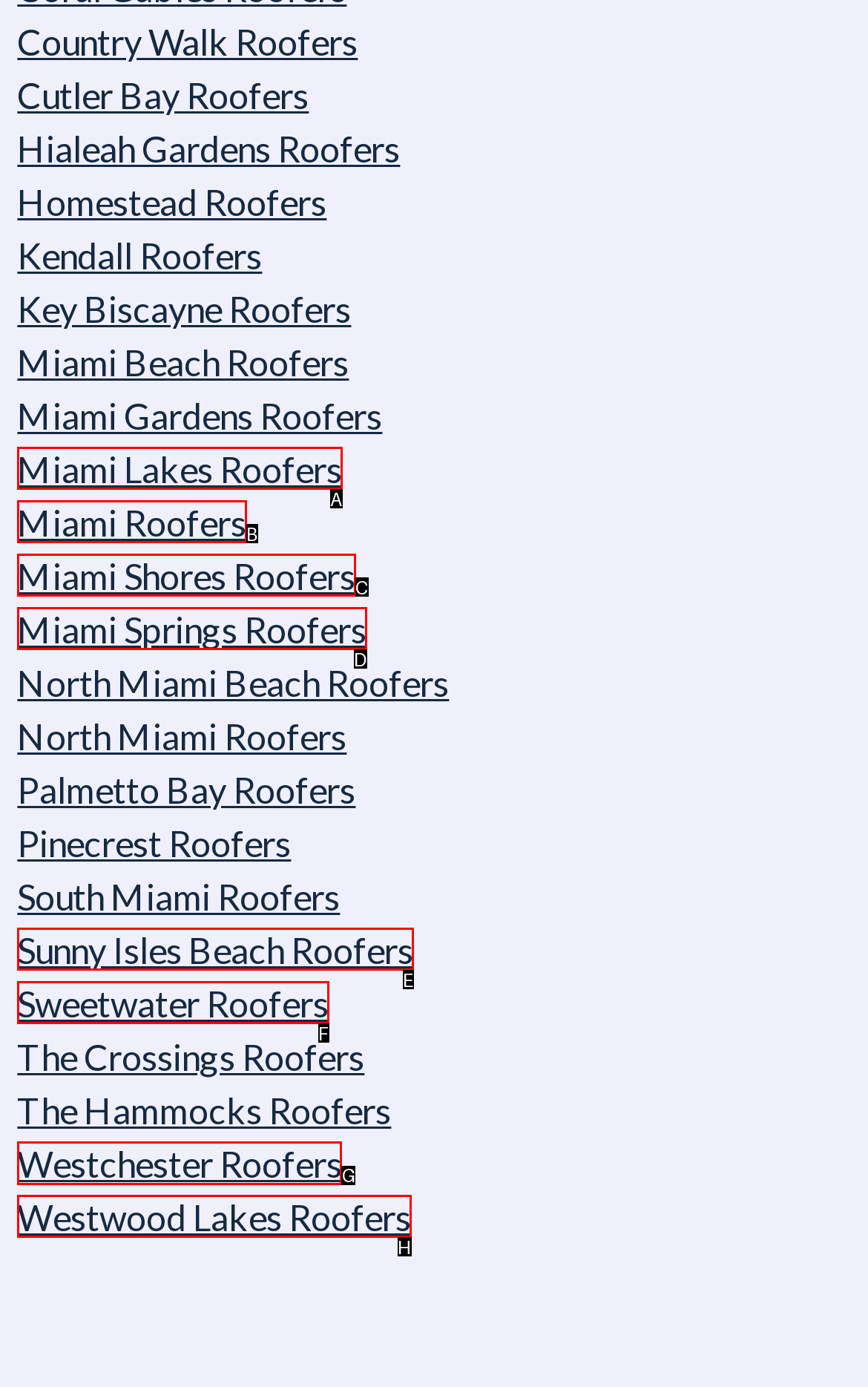To achieve the task: Go to Westchester Roofers, indicate the letter of the correct choice from the provided options.

G